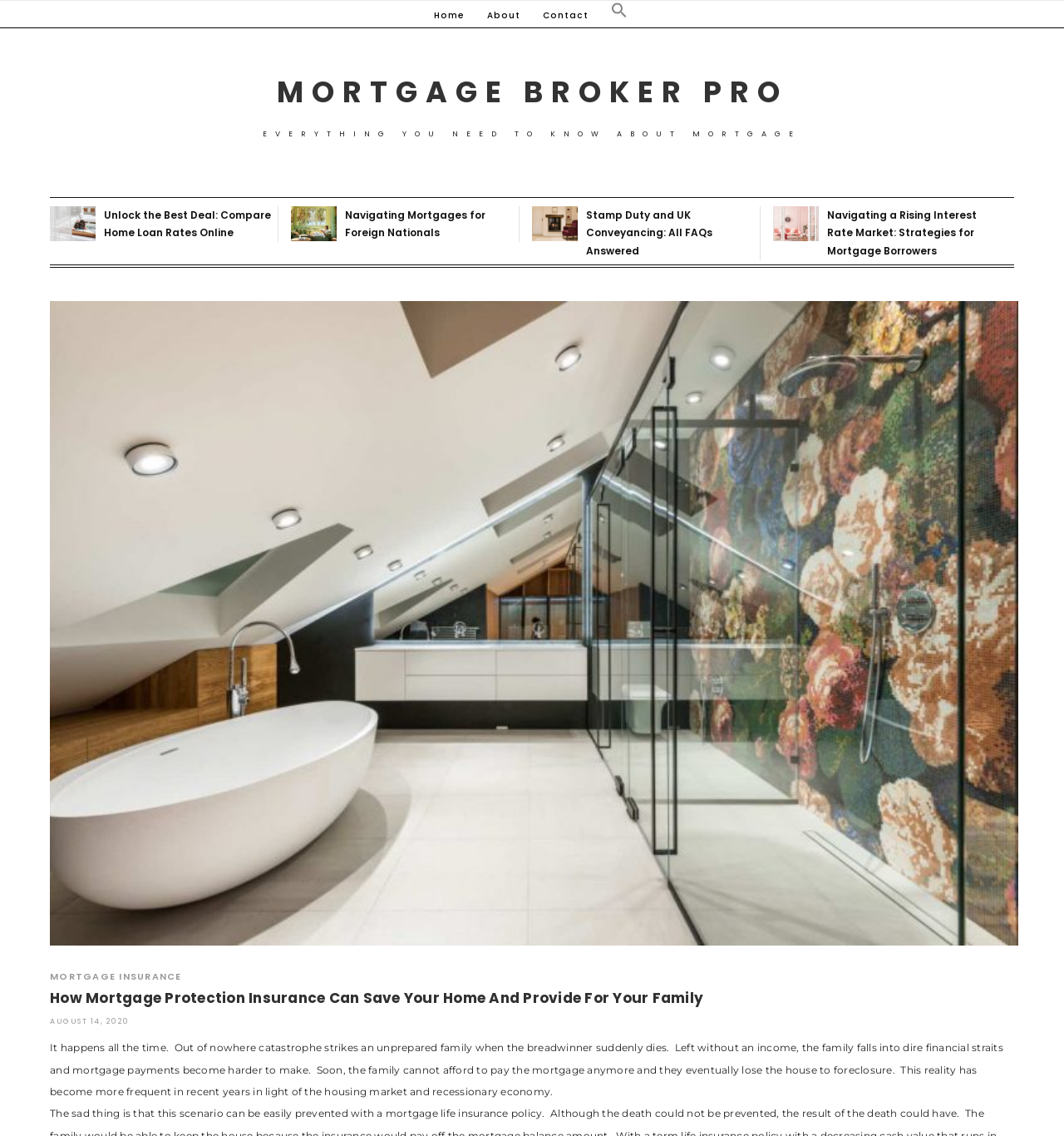Please respond in a single word or phrase: 
What is the topic of the latest article?

Mortgage Protection Insurance